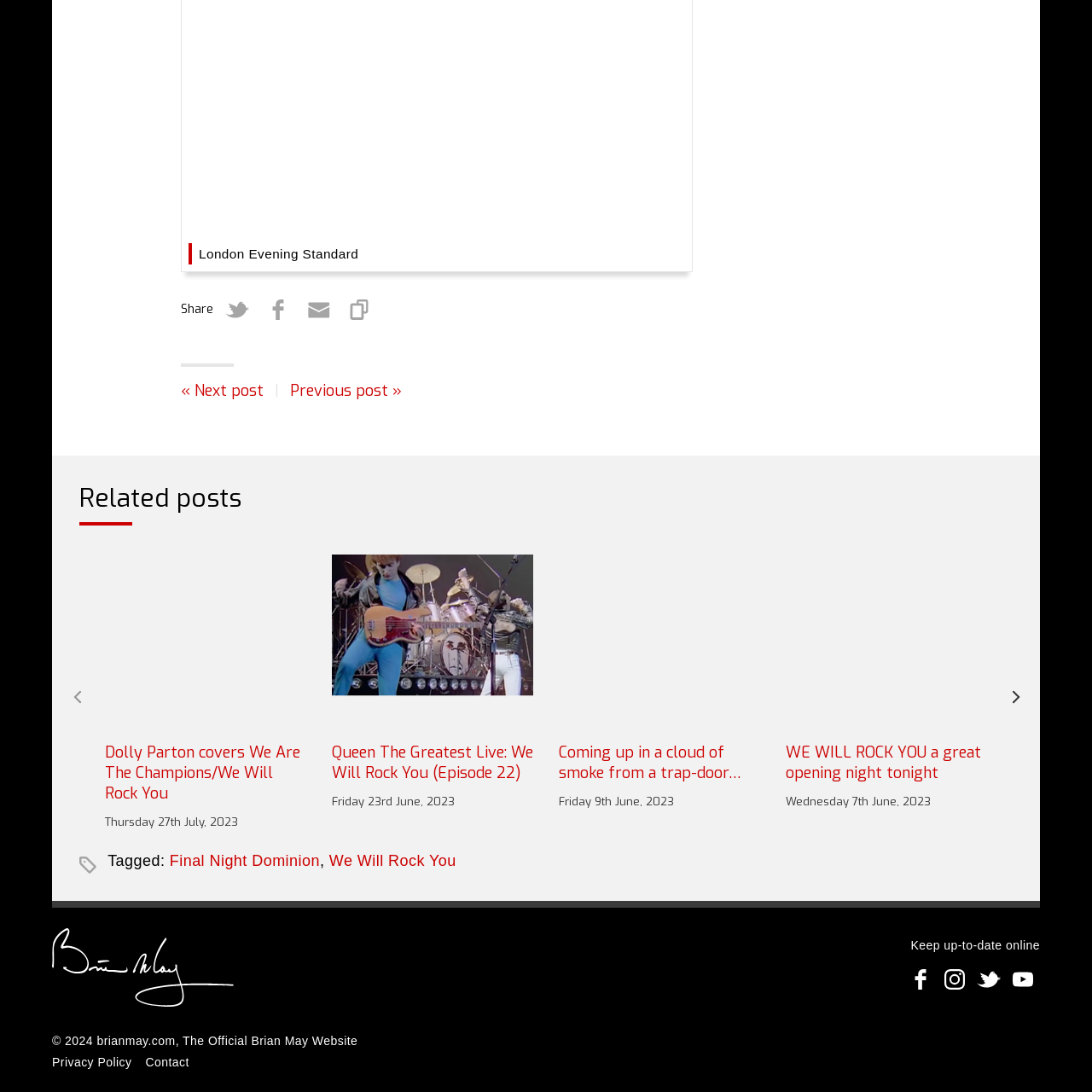Examine the content inside the red bounding box and offer a comprehensive answer to the following question using the details from the image: What is the tone of the image?

The caption suggests that the image evokes anticipation for the release of the album, implying that the tone of the image is one of excitement and expectation.